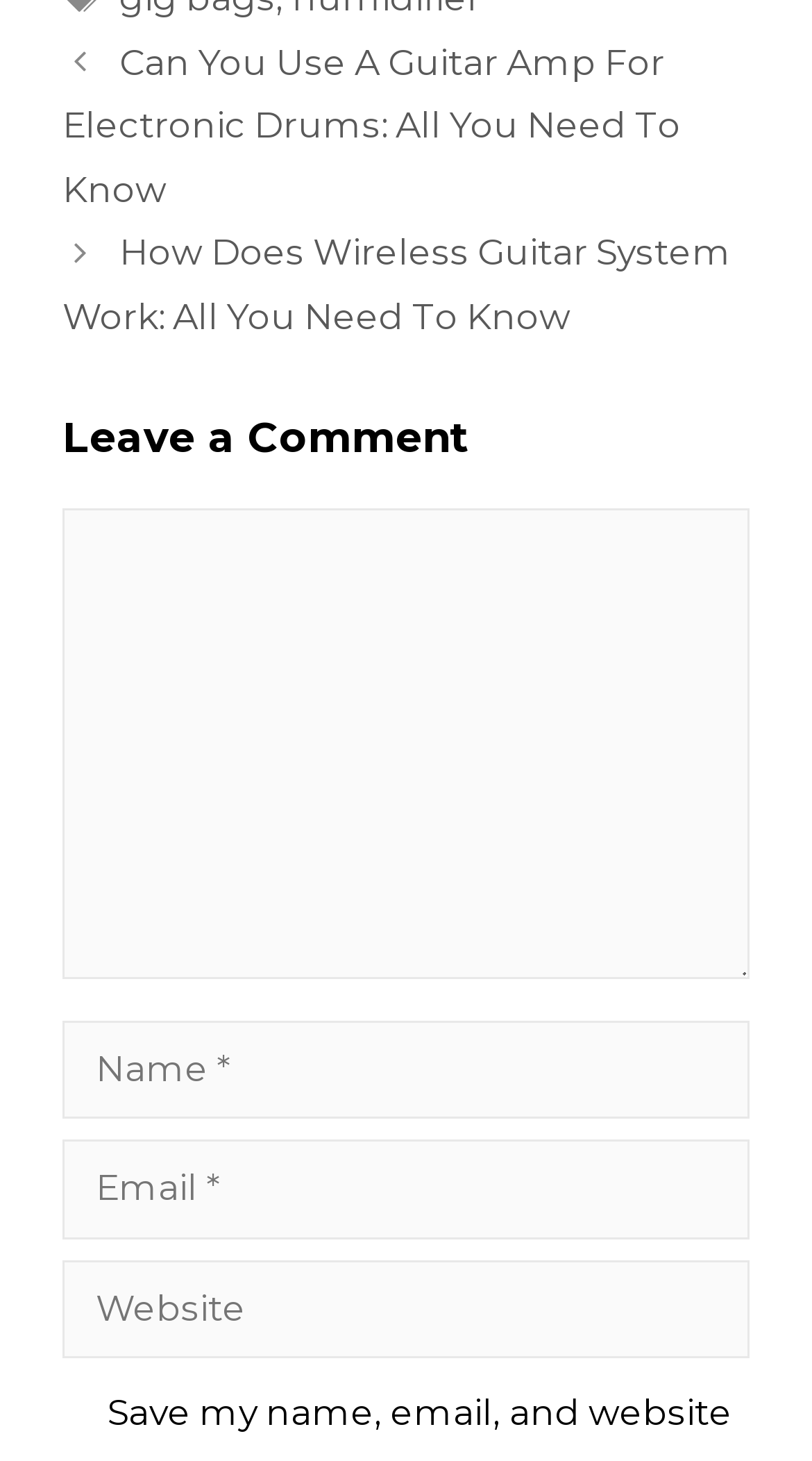Answer the question with a single word or phrase: 
What is the label of the first link under the 'Posts' navigation?

Can You Use A Guitar Amp For Electronic Drums